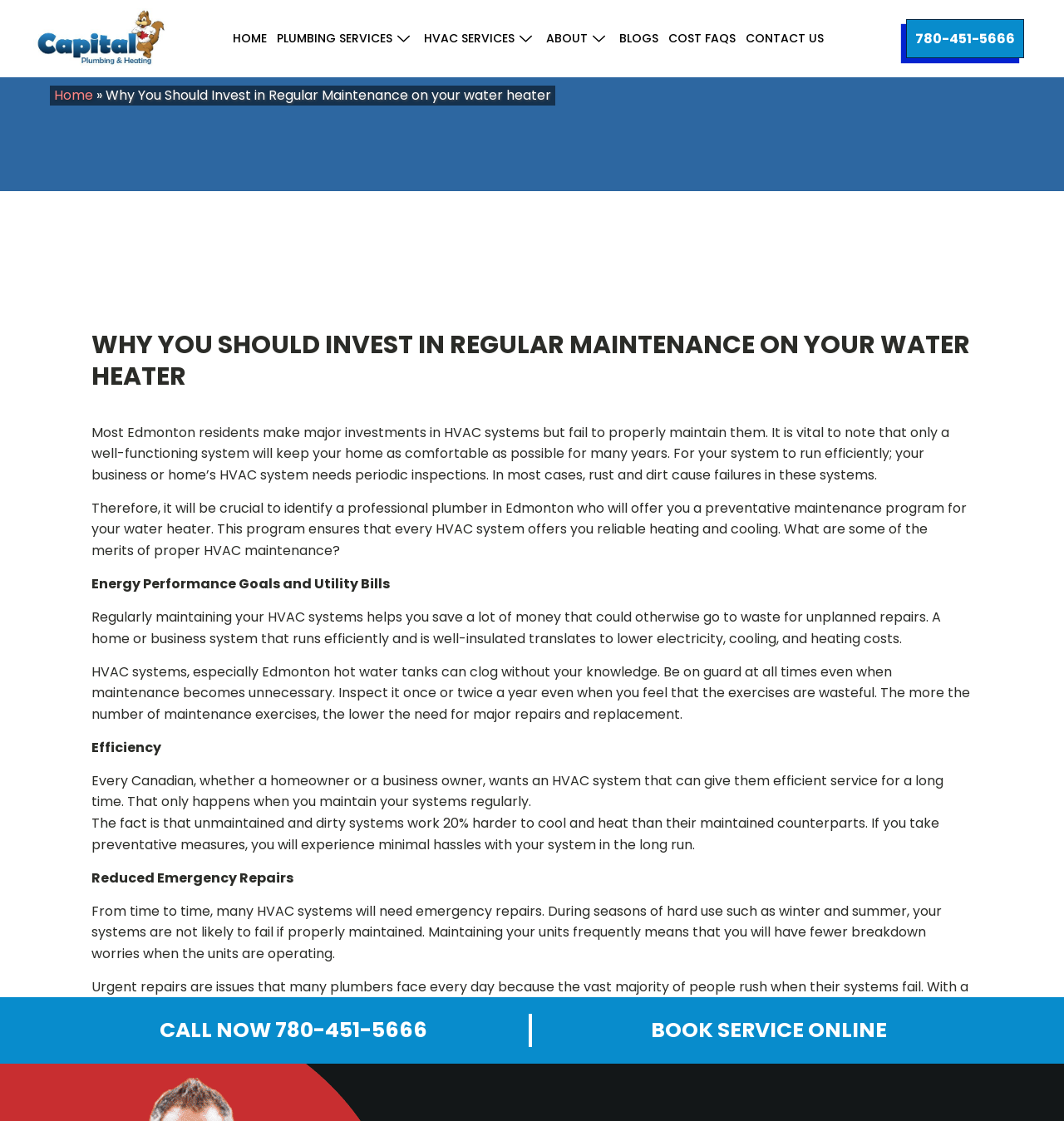Predict the bounding box coordinates of the area that should be clicked to accomplish the following instruction: "Click HOME". The bounding box coordinates should consist of four float numbers between 0 and 1, i.e., [left, top, right, bottom].

[0.214, 0.023, 0.256, 0.046]